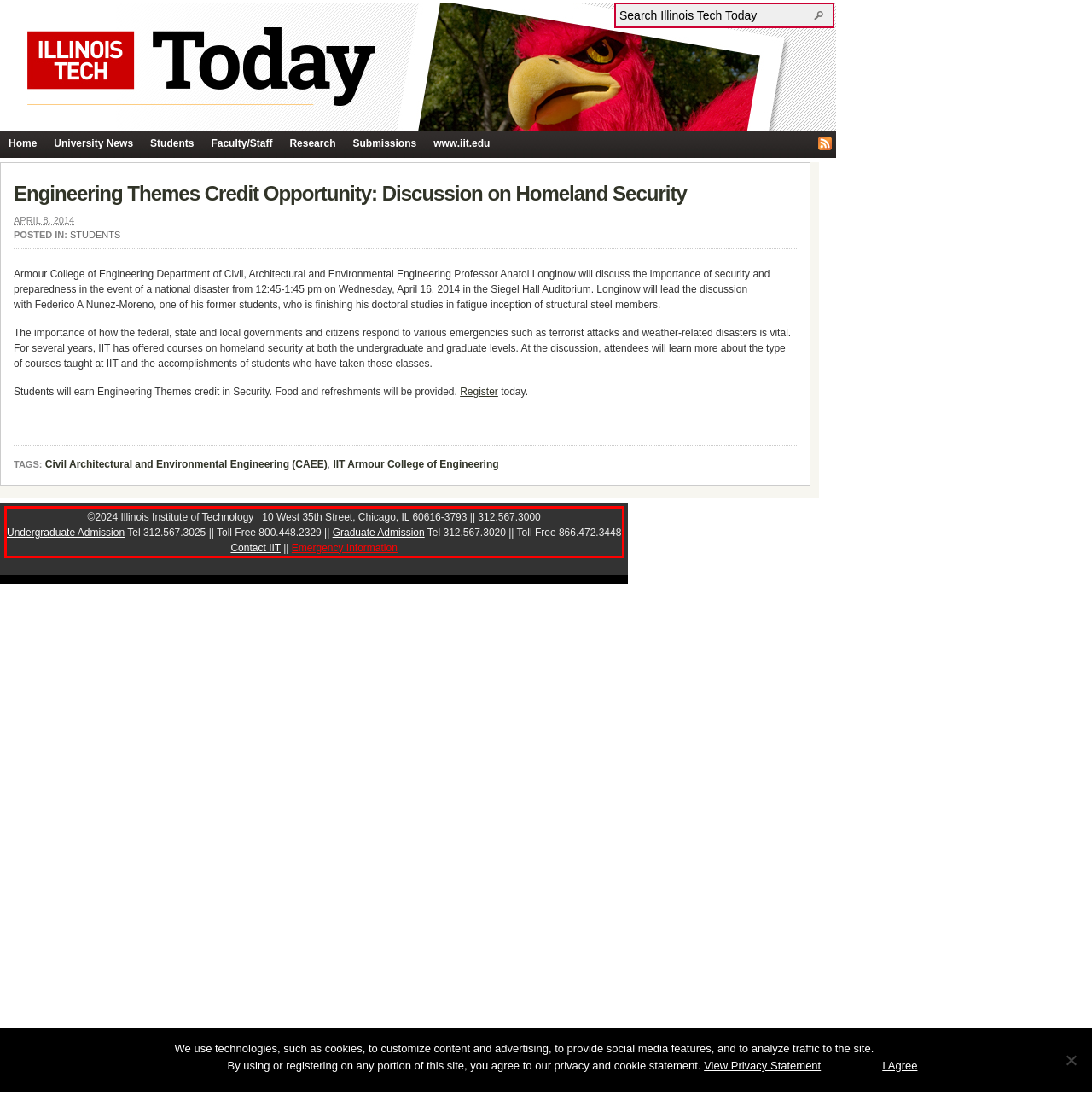Identify the red bounding box in the webpage screenshot and perform OCR to generate the text content enclosed.

©2024 Illinois Institute of Technology 10 West 35th Street, Chicago, IL 60616-3793 || 312.567.3000 Undergraduate Admission Tel 312.567.3025 || Toll Free 800.448.2329 || Graduate Admission Tel 312.567.3020 || Toll Free 866.472.3448 Contact IIT || Emergency Information